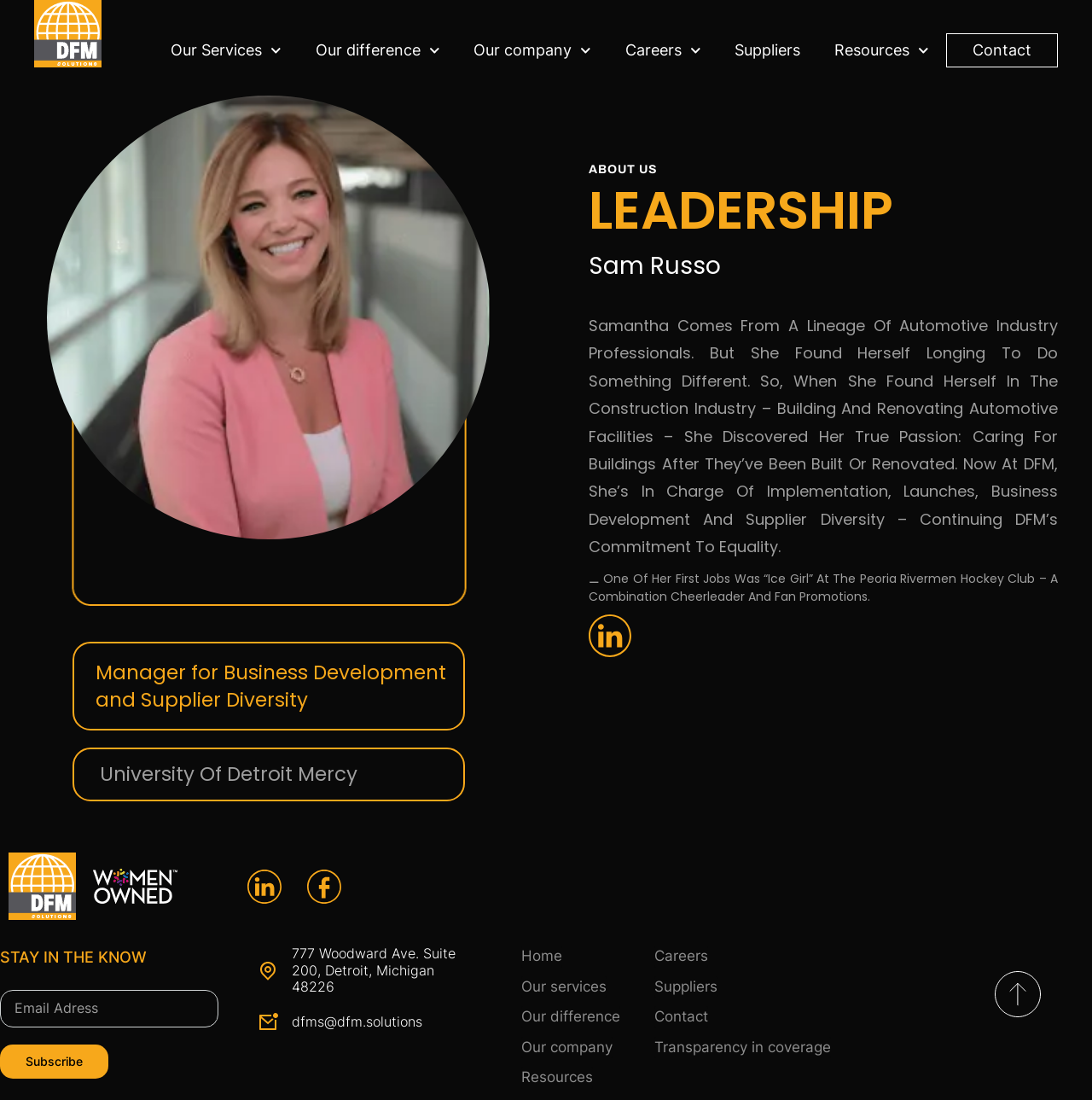By analyzing the image, answer the following question with a detailed response: What is the address of DFM Solutions?

I found this answer by looking at the static text element that contains the address information.